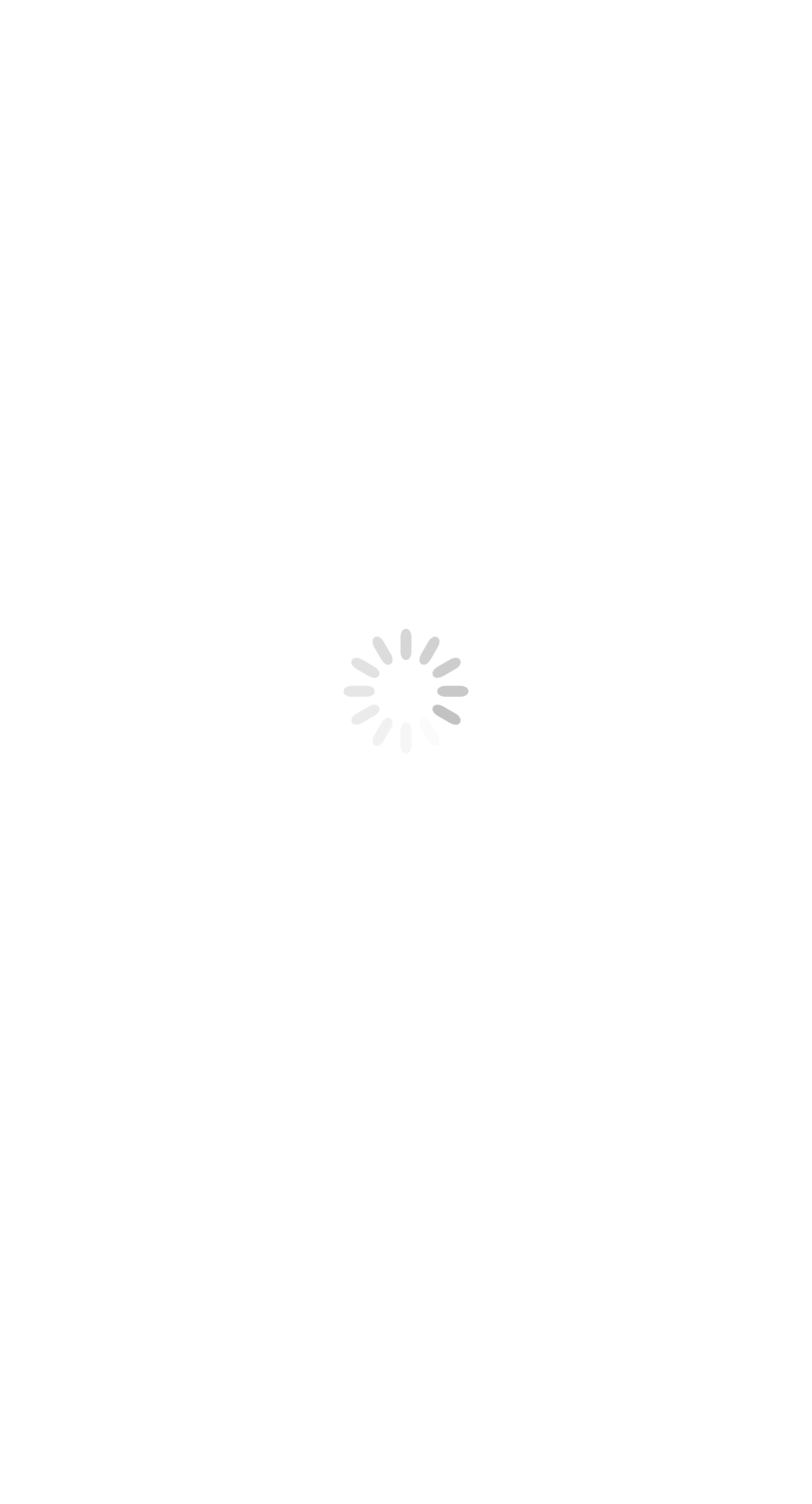Can you show the bounding box coordinates of the region to click on to complete the task described in the instruction: "View monthly archives"?

[0.051, 0.097, 0.949, 0.191]